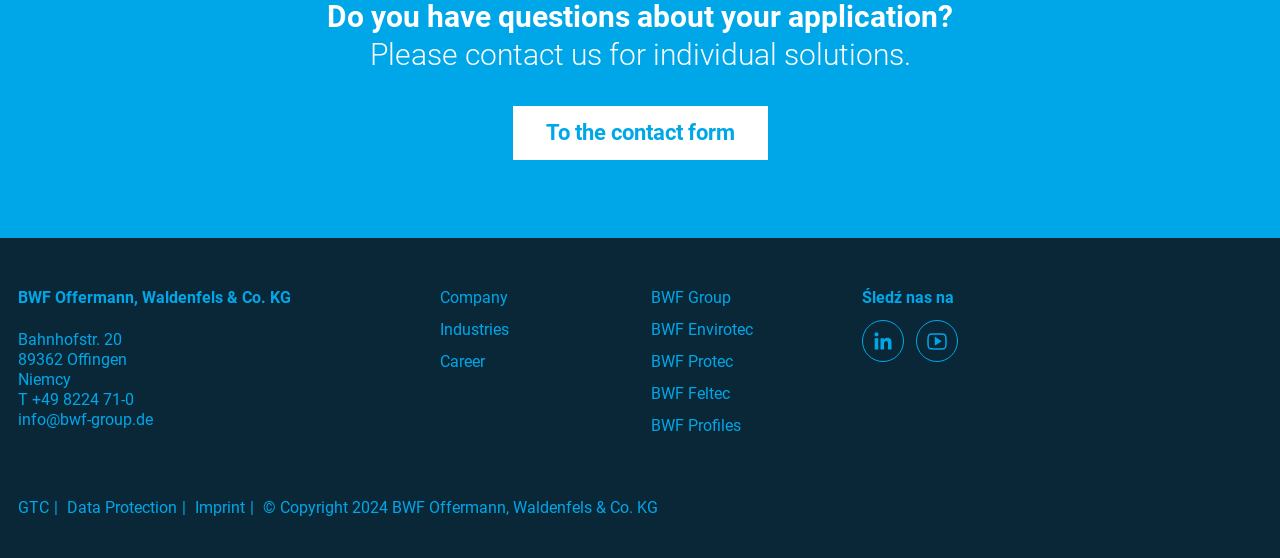Bounding box coordinates are to be given in the format (top-left x, top-left y, bottom-right x, bottom-right y). All values must be floating point numbers between 0 and 1. Provide the bounding box coordinate for the UI element described as: Data Protection

[0.052, 0.892, 0.138, 0.928]